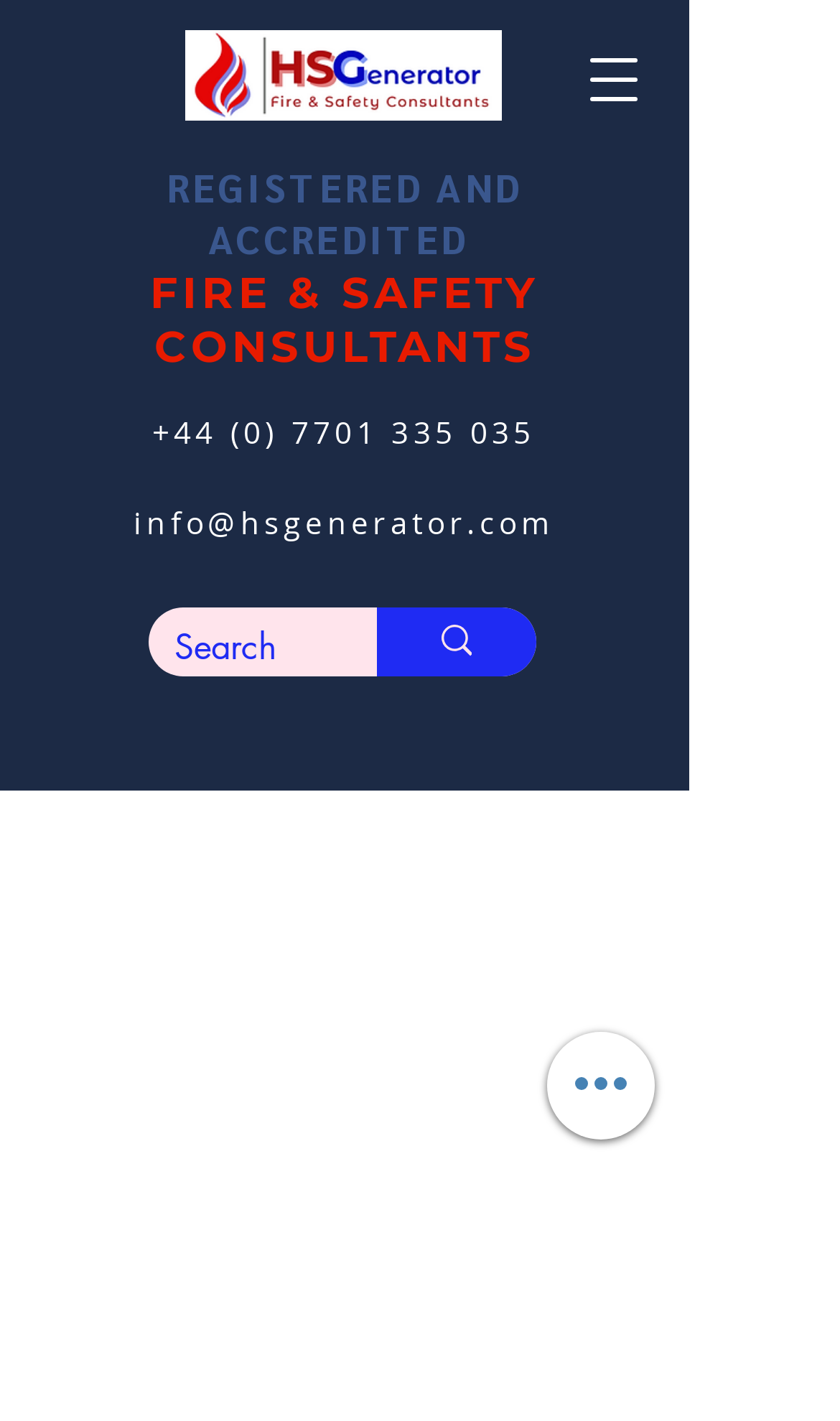Find and generate the main title of the webpage.

REGISTERED AND ACCREDITED 
FIRE & SAFETY CONSULTANTS